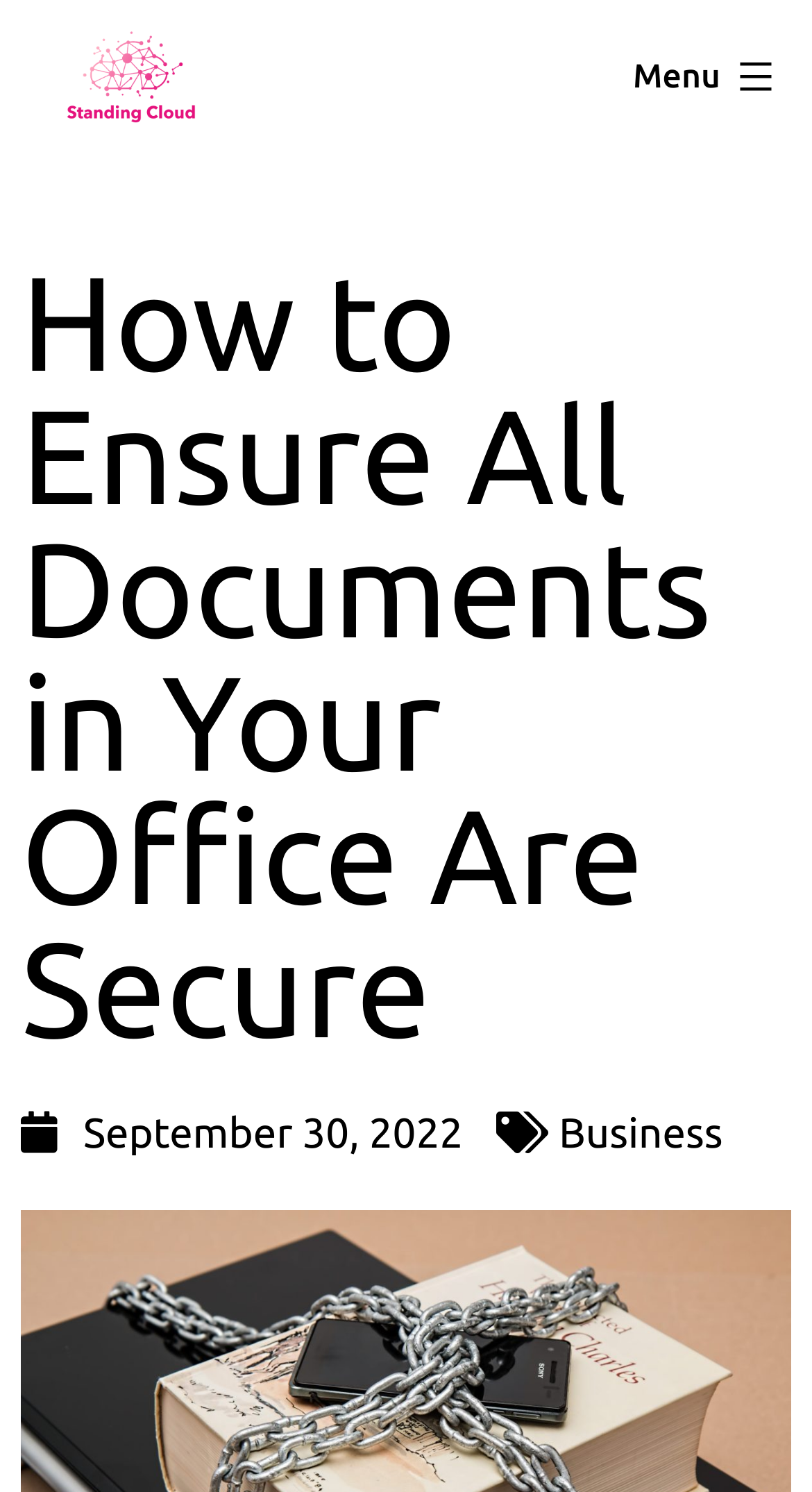Extract the bounding box for the UI element that matches this description: "alt="standingcloud logo"".

[0.038, 0.032, 0.285, 0.064]